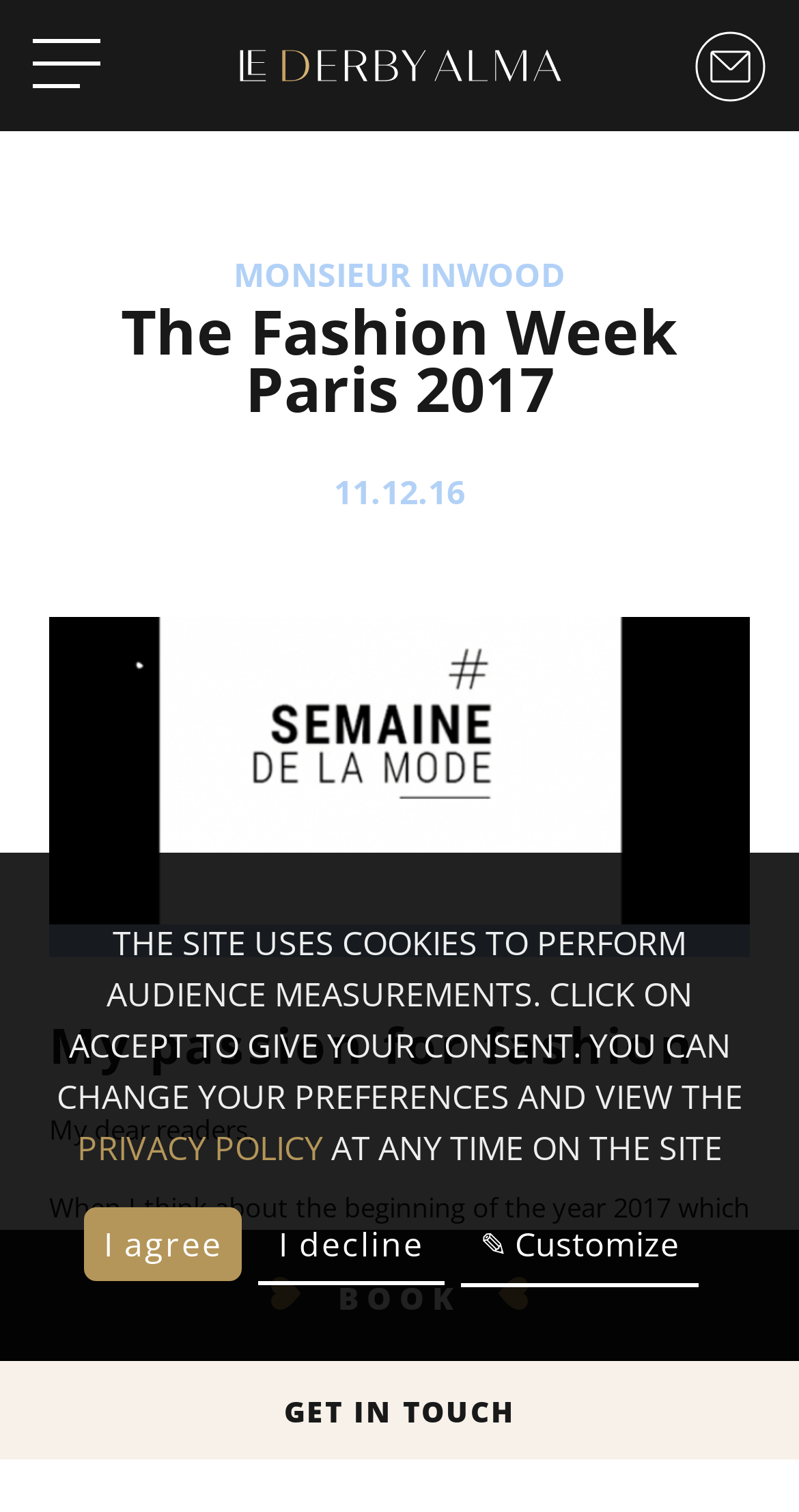Please reply to the following question with a single word or a short phrase:
What is the text on the button at the top right corner?

BOOK